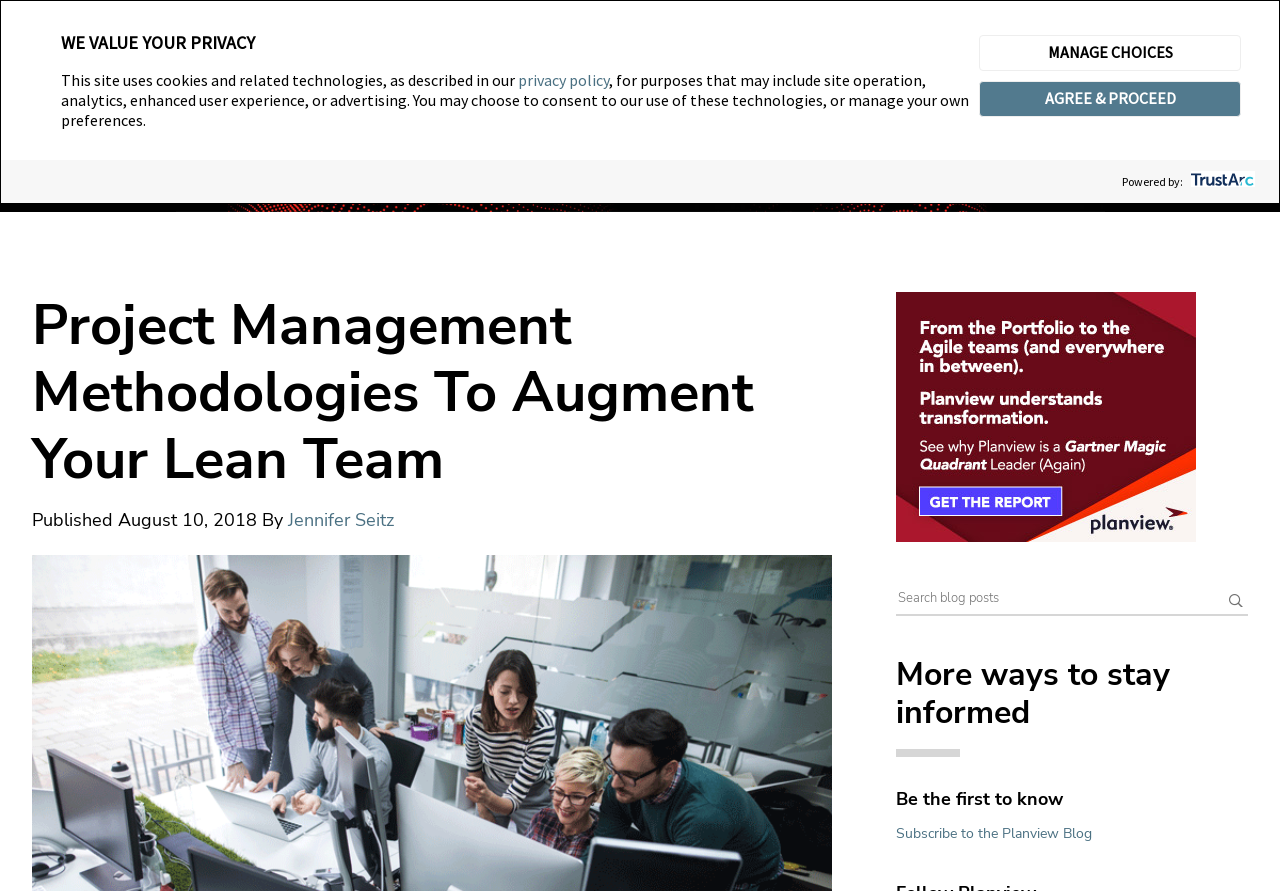Generate a comprehensive caption for the webpage you are viewing.

This webpage is about project management methodologies, specifically discussing how Agile and Lean methodologies can work together. At the top left, there is a link to the Planview website, accompanied by a heading that reads "Planview Blog". Below this, there is a static text that says "Your path to business agility".

On the right side of the page, there is a search bar with a placeholder text "Search for:" and a search submit button. Above the search bar, there is a link to subscribe to the Planview Blog. Below the search bar, there is a heading that says "More ways to stay informed" followed by a separator line and another heading that says "Be the first to know".

The main content of the page is an article titled "Project Management Methodologies To Augment Your Lean Team", which is published on August 10, 2018, and written by Jennifer Seitz. The article is located on the left side of the page, below the Planview Blog heading.

At the top right corner, there is a link to close a modal window. The modal window is a cookie consent banner that appears when the page loads. The banner has a heading that says "WE VALUE YOUR PRIVACY" and explains how the site uses cookies and related technologies. There are two buttons at the bottom of the banner, "MANAGE CHOICES" and "AGREE & PROCEED". The banner also has a link to the privacy policy and a powered by TrustArc logo at the bottom.